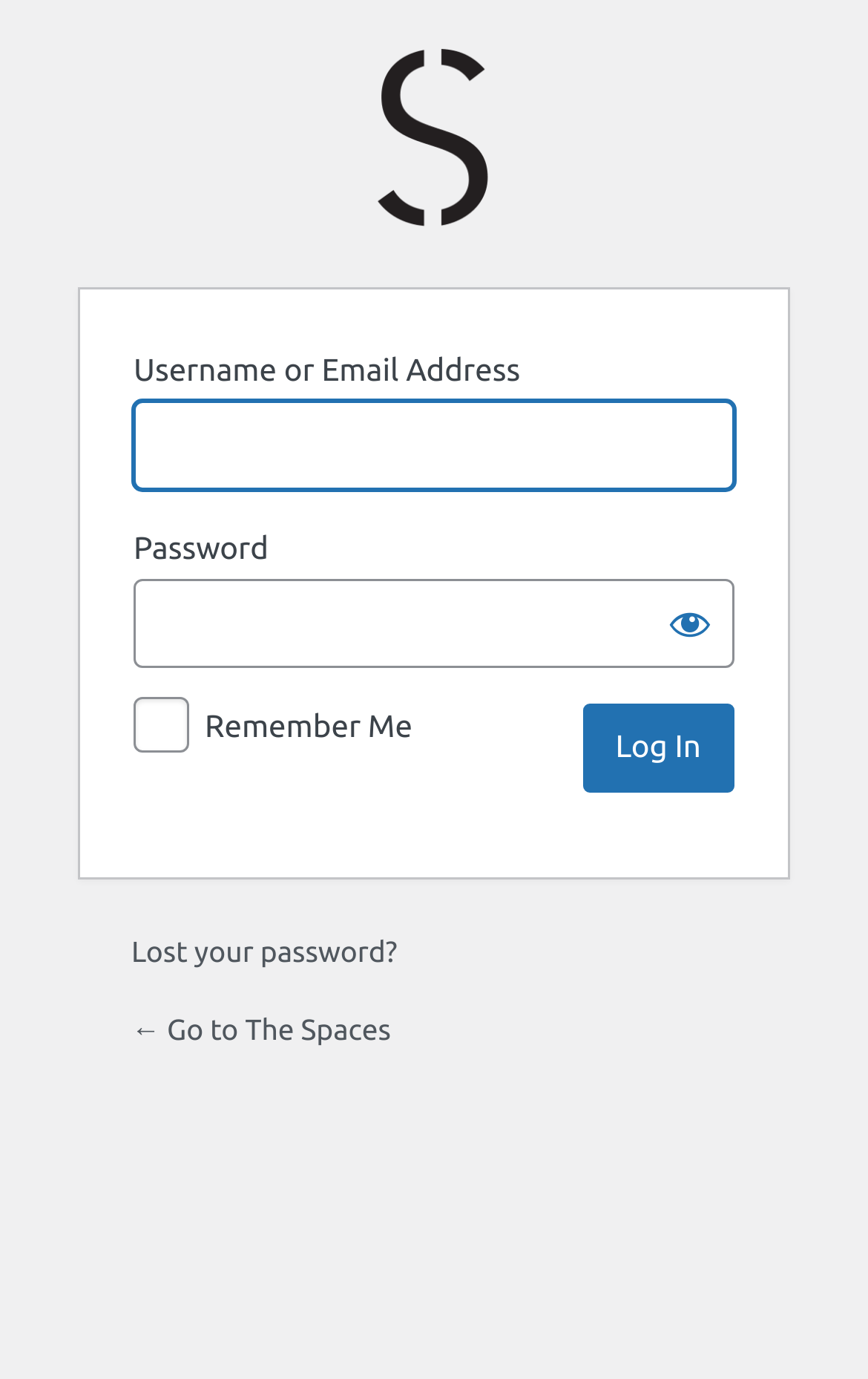Bounding box coordinates are specified in the format (top-left x, top-left y, bottom-right x, bottom-right y). All values are floating point numbers bounded between 0 and 1. Please provide the bounding box coordinate of the region this sentence describes: parent_node: Remember Me name="rememberme" value="forever"

[0.154, 0.505, 0.218, 0.545]